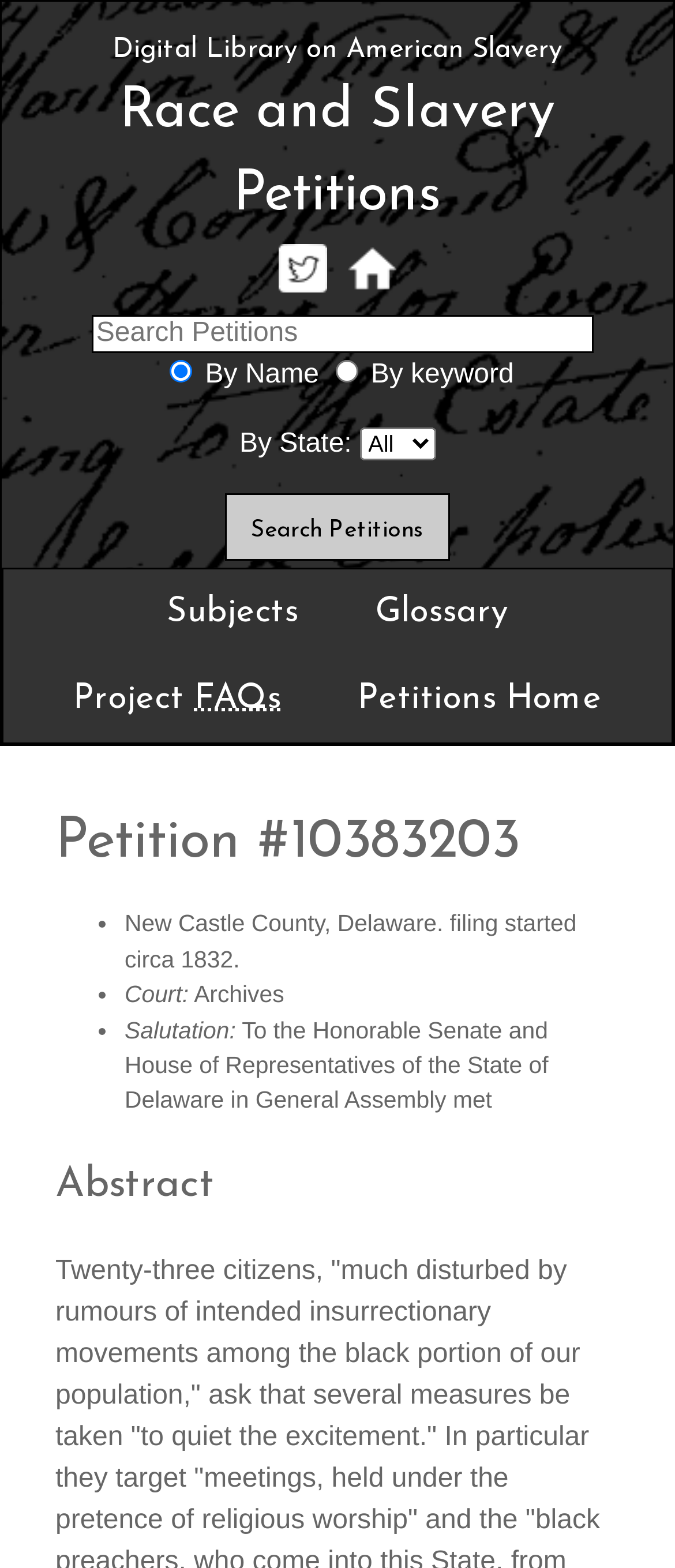Pinpoint the bounding box coordinates of the clickable element needed to complete the instruction: "View Petitions Home". The coordinates should be provided as four float numbers between 0 and 1: [left, top, right, bottom].

[0.479, 0.418, 0.943, 0.473]